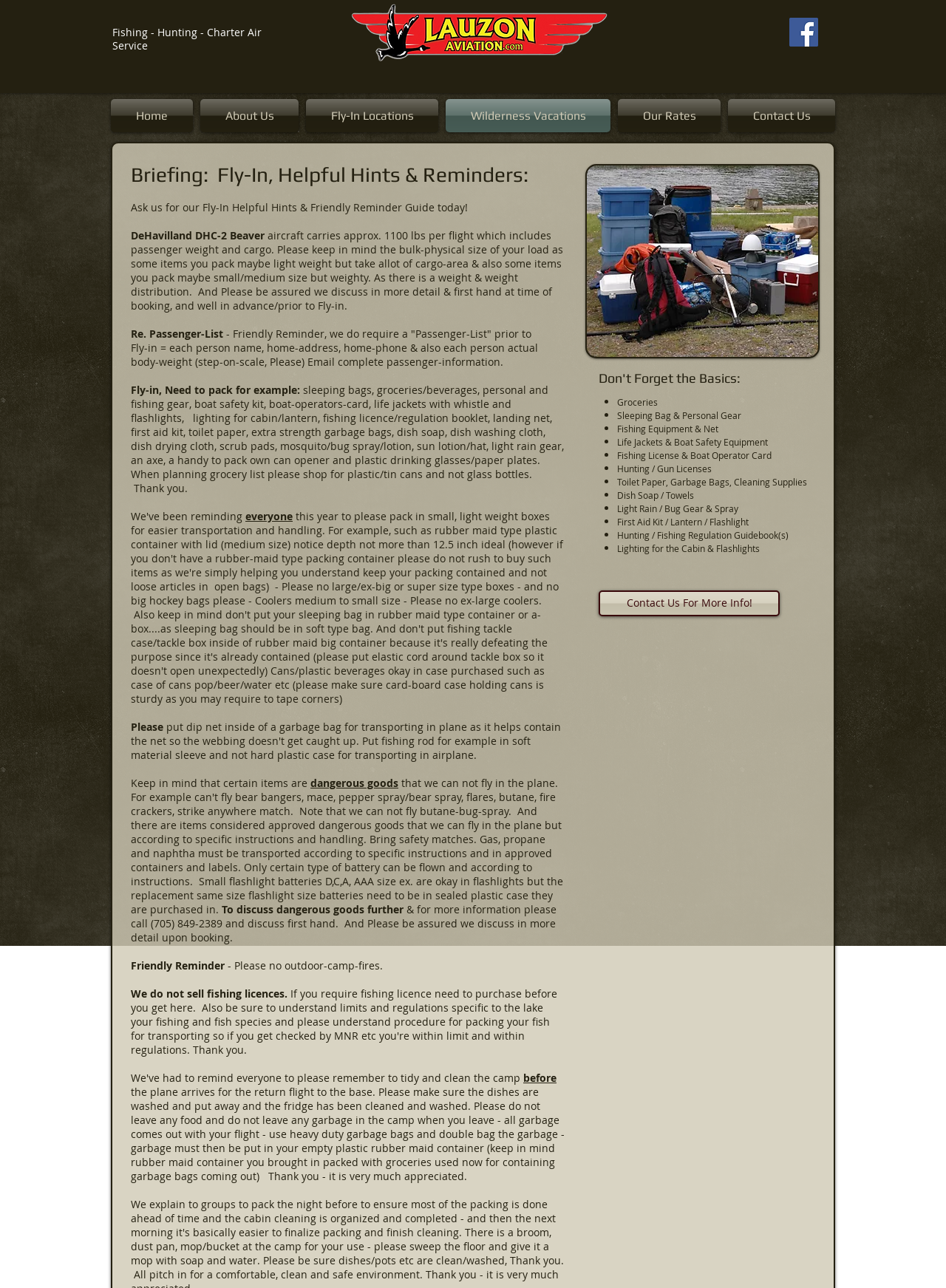Specify the bounding box coordinates of the area that needs to be clicked to achieve the following instruction: "Contact Us For More Info!".

[0.633, 0.458, 0.824, 0.478]